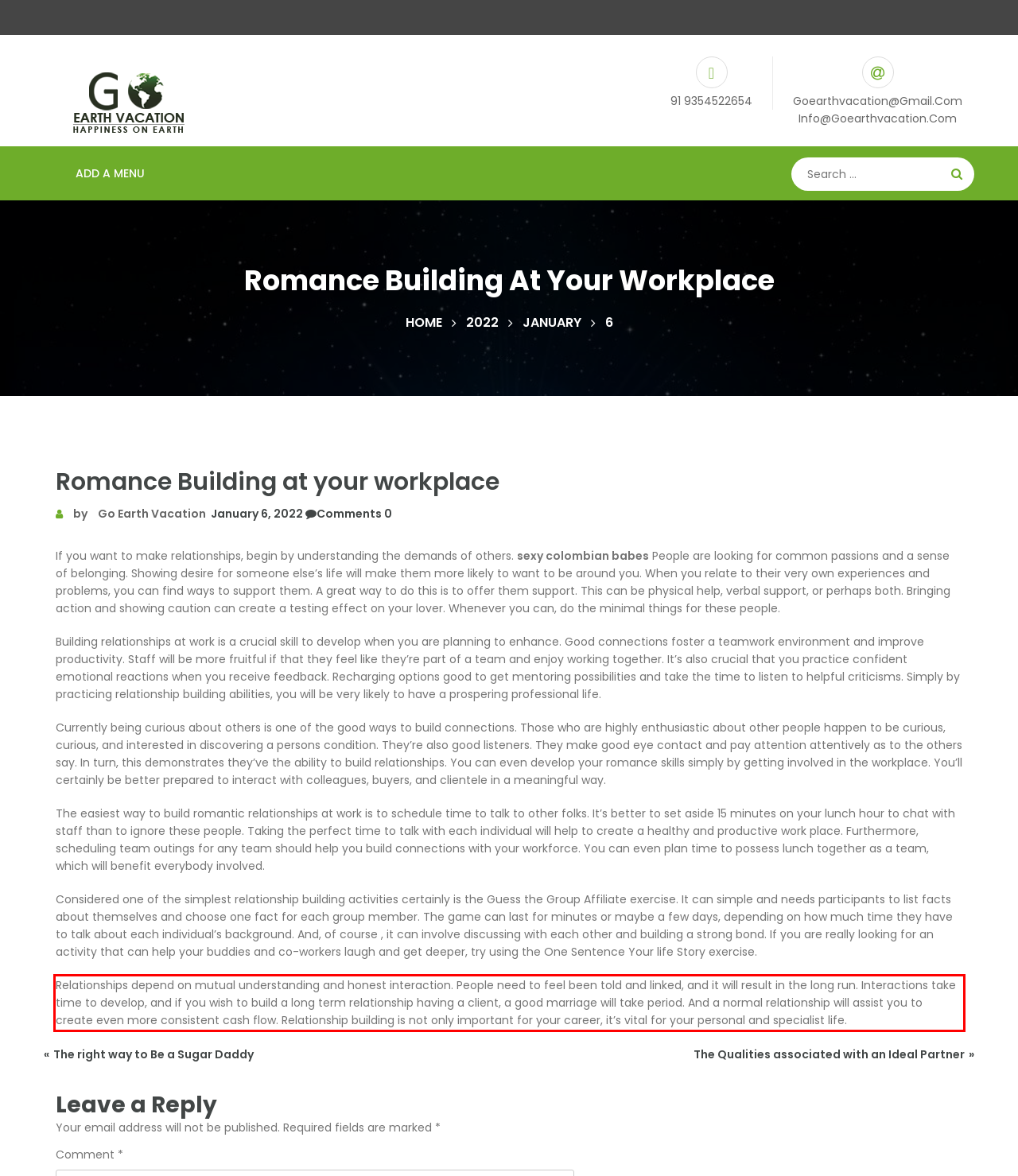Your task is to recognize and extract the text content from the UI element enclosed in the red bounding box on the webpage screenshot.

Relationships depend on mutual understanding and honest interaction. People need to feel been told and linked, and it will result in the long run. Interactions take time to develop, and if you wish to build a long term relationship having a client, a good marriage will take period. And a normal relationship will assist you to create even more consistent cash flow. Relationship building is not only important for your career, it’s vital for your personal and specialist life.